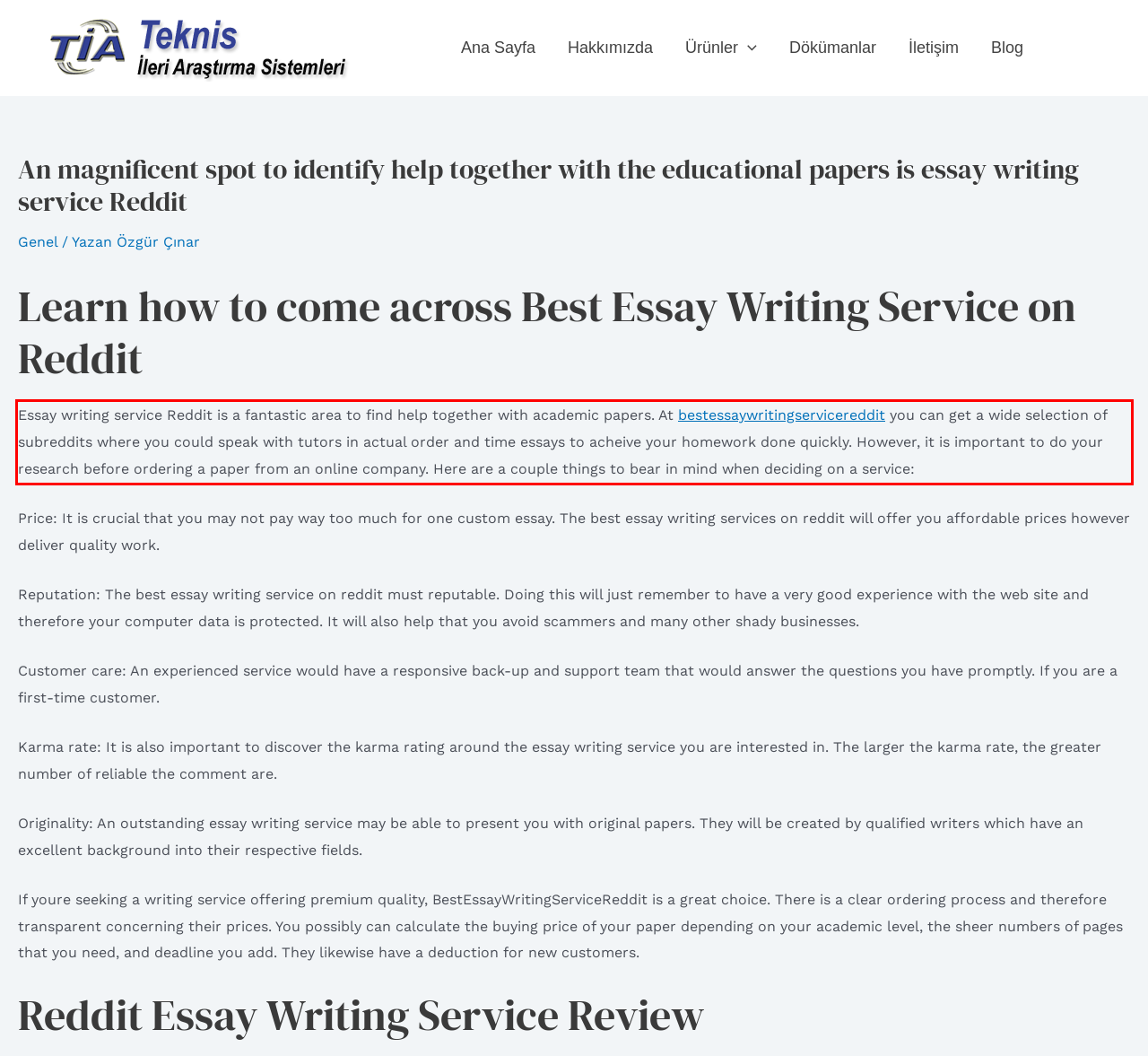Please identify the text within the red rectangular bounding box in the provided webpage screenshot.

Essay writing service Reddit is a fantastic area to find help together with academic papers. At bestessaywritingservicereddit you can get a wide selection of subreddits where you could speak with tutors in actual order and time essays to acheive your homework done quickly. However, it is important to do your research before ordering a paper from an online company. Here are a couple things to bear in mind when deciding on a service: